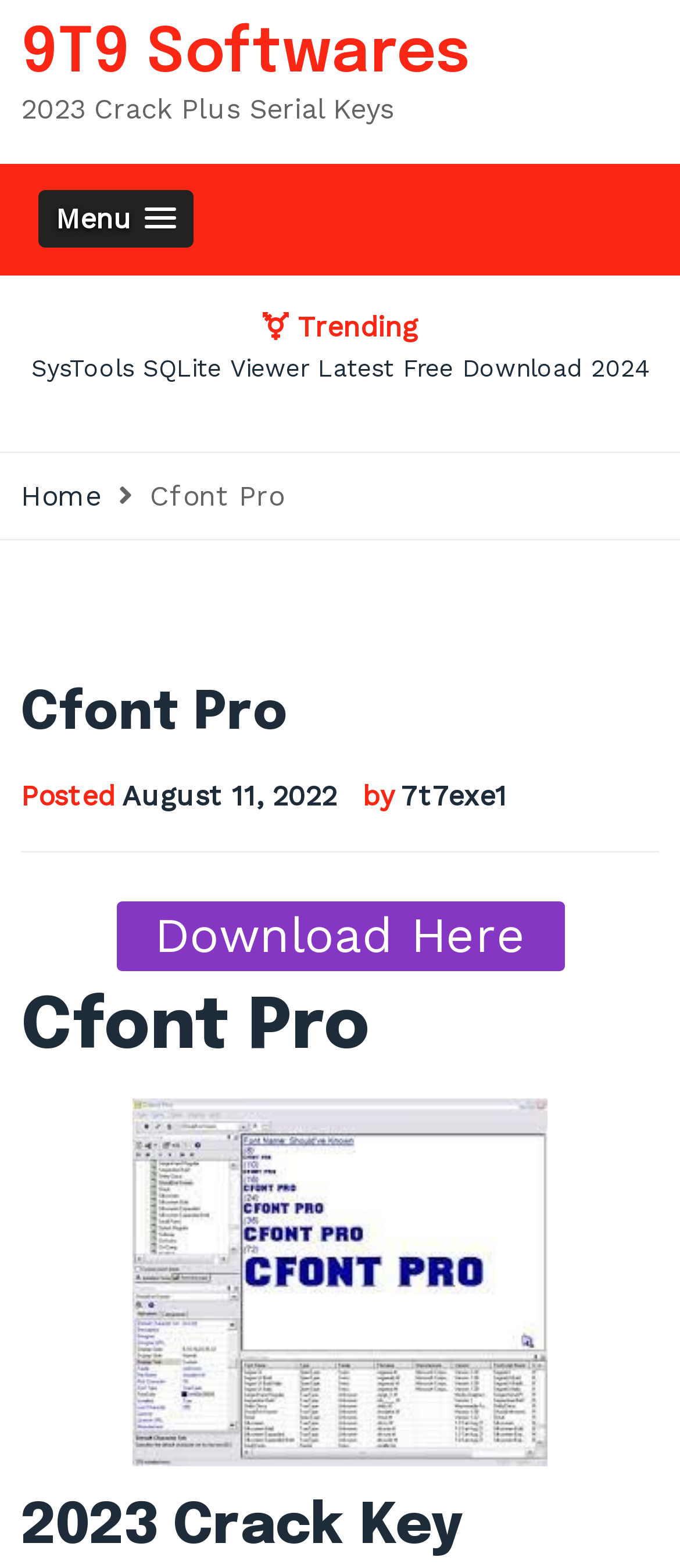What is the name of the software being discussed?
Using the image as a reference, answer with just one word or a short phrase.

Cfont Pro